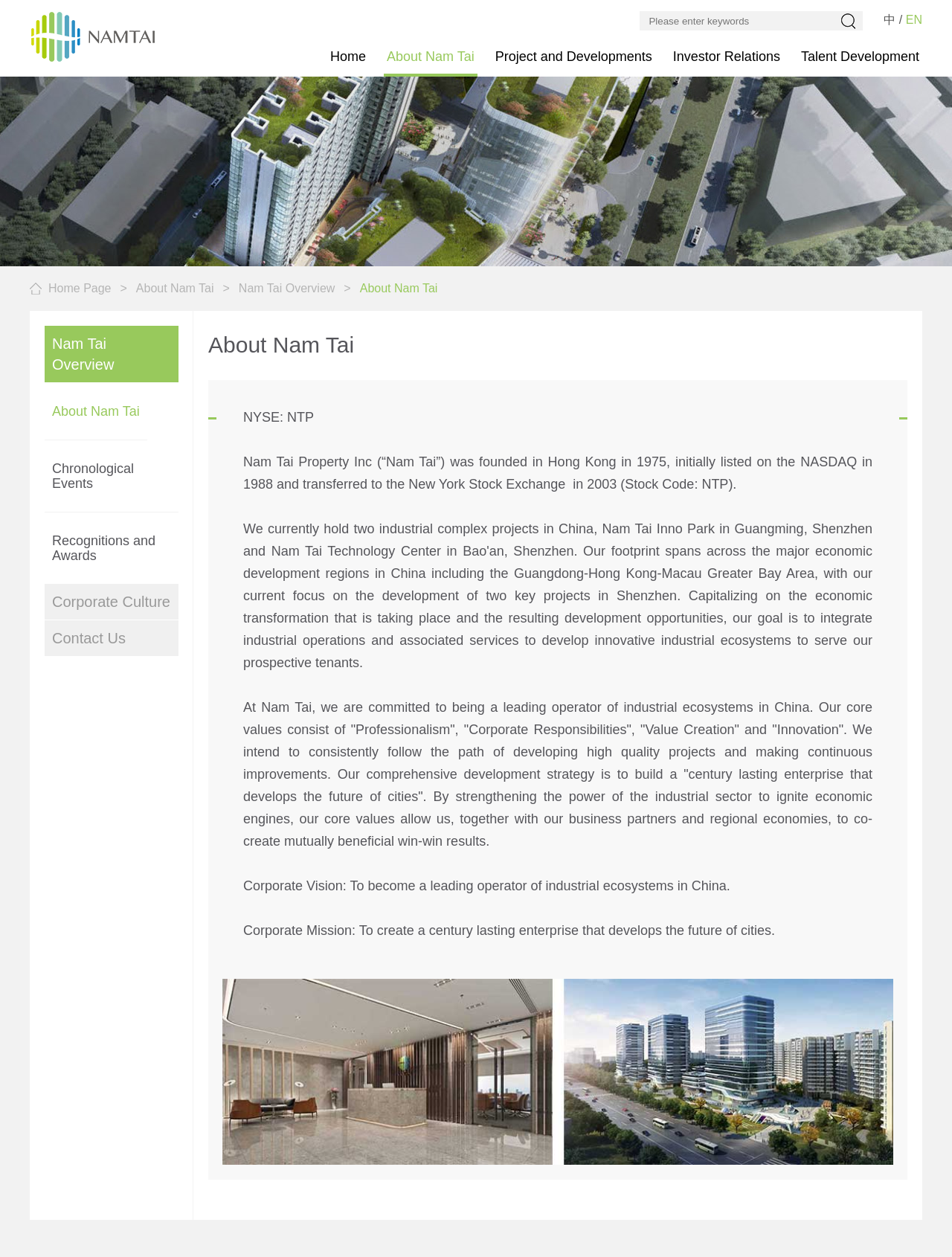What is the company's corporate vision?
Refer to the screenshot and respond with a concise word or phrase.

To become a leading operator of industrial ecosystems in China